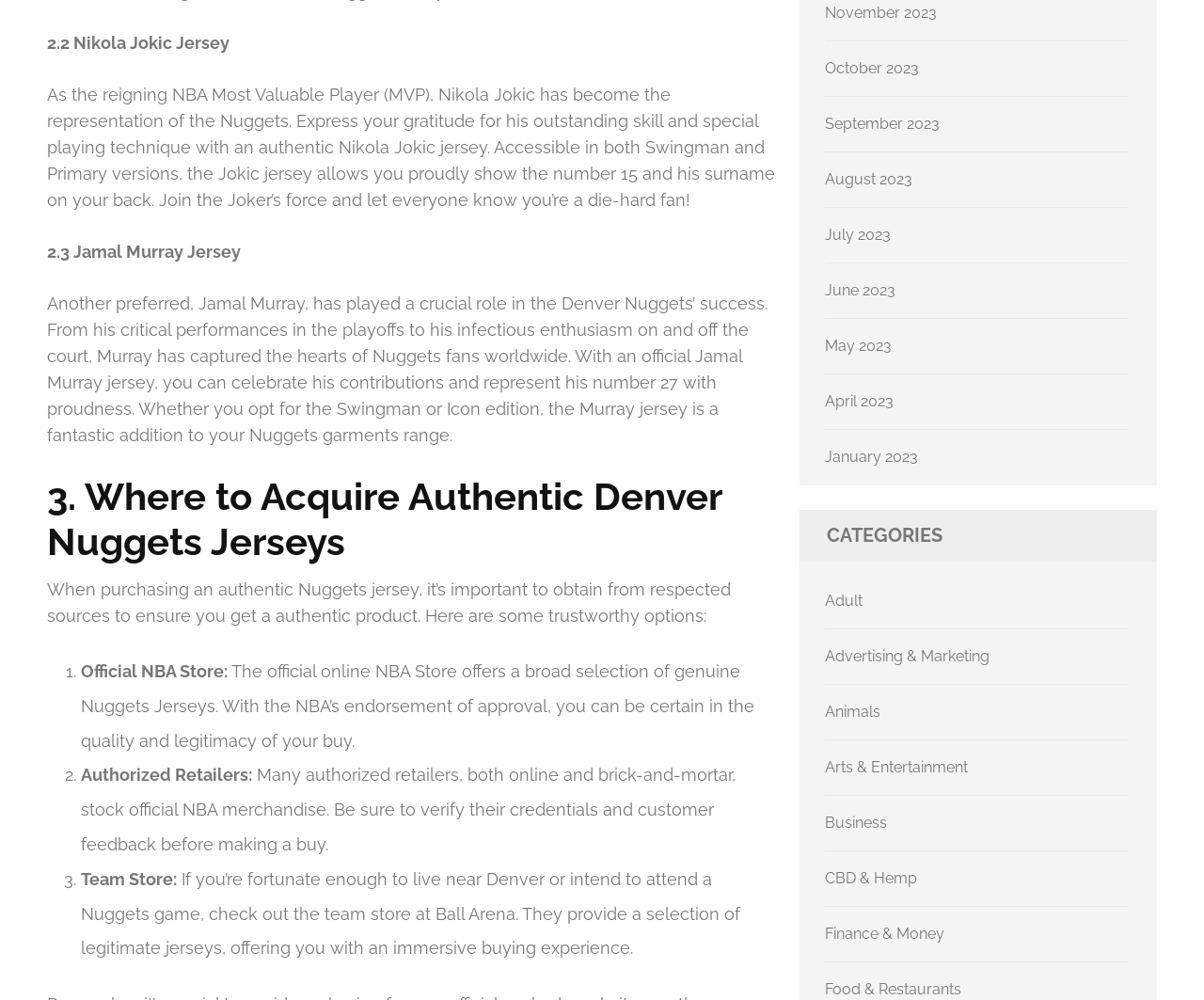Find the bounding box coordinates for the element that must be clicked to complete the instruction: "Check out the Team Store". The coordinates should be four float numbers between 0 and 1, indicated as [left, top, right, bottom].

[0.067, 0.869, 0.147, 0.889]